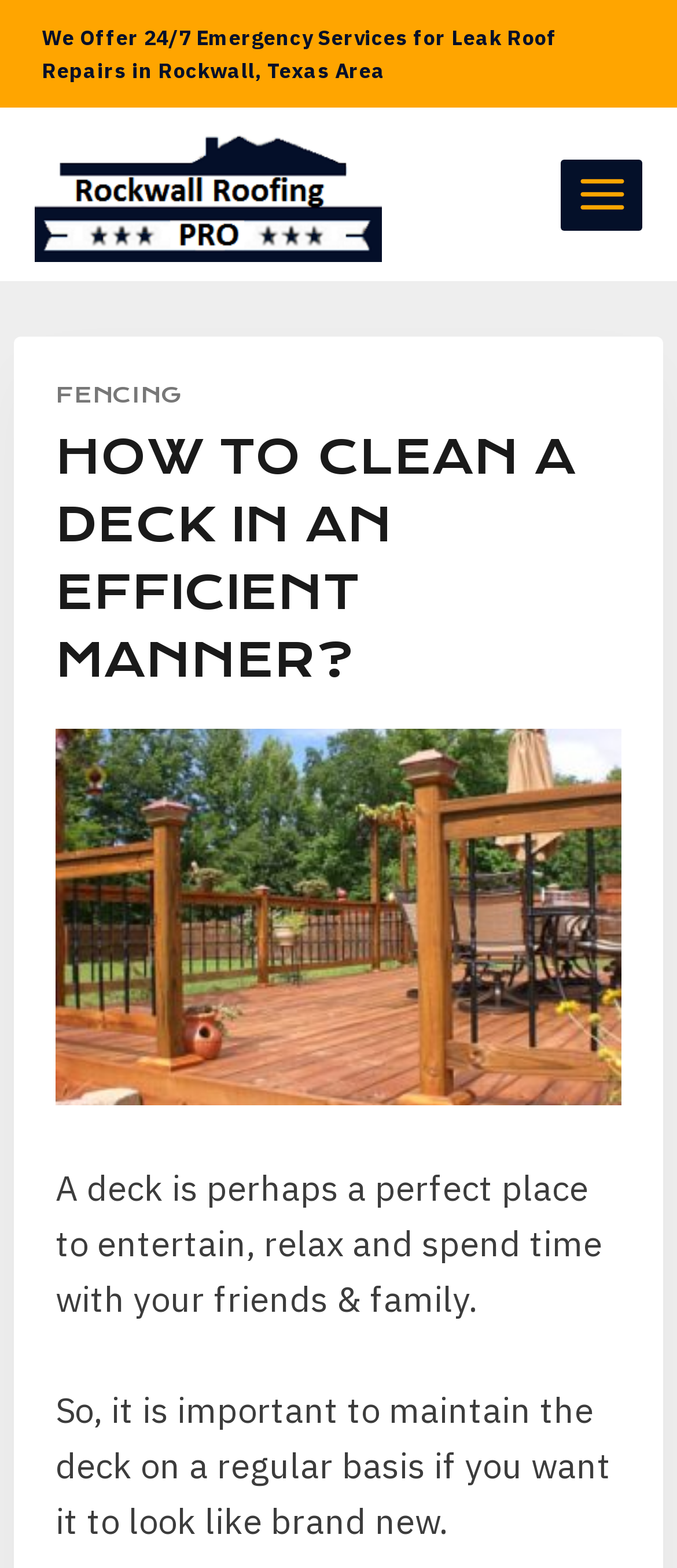Provide a single word or phrase answer to the question: 
What is the importance of maintaining a deck?

To keep it looking like brand new